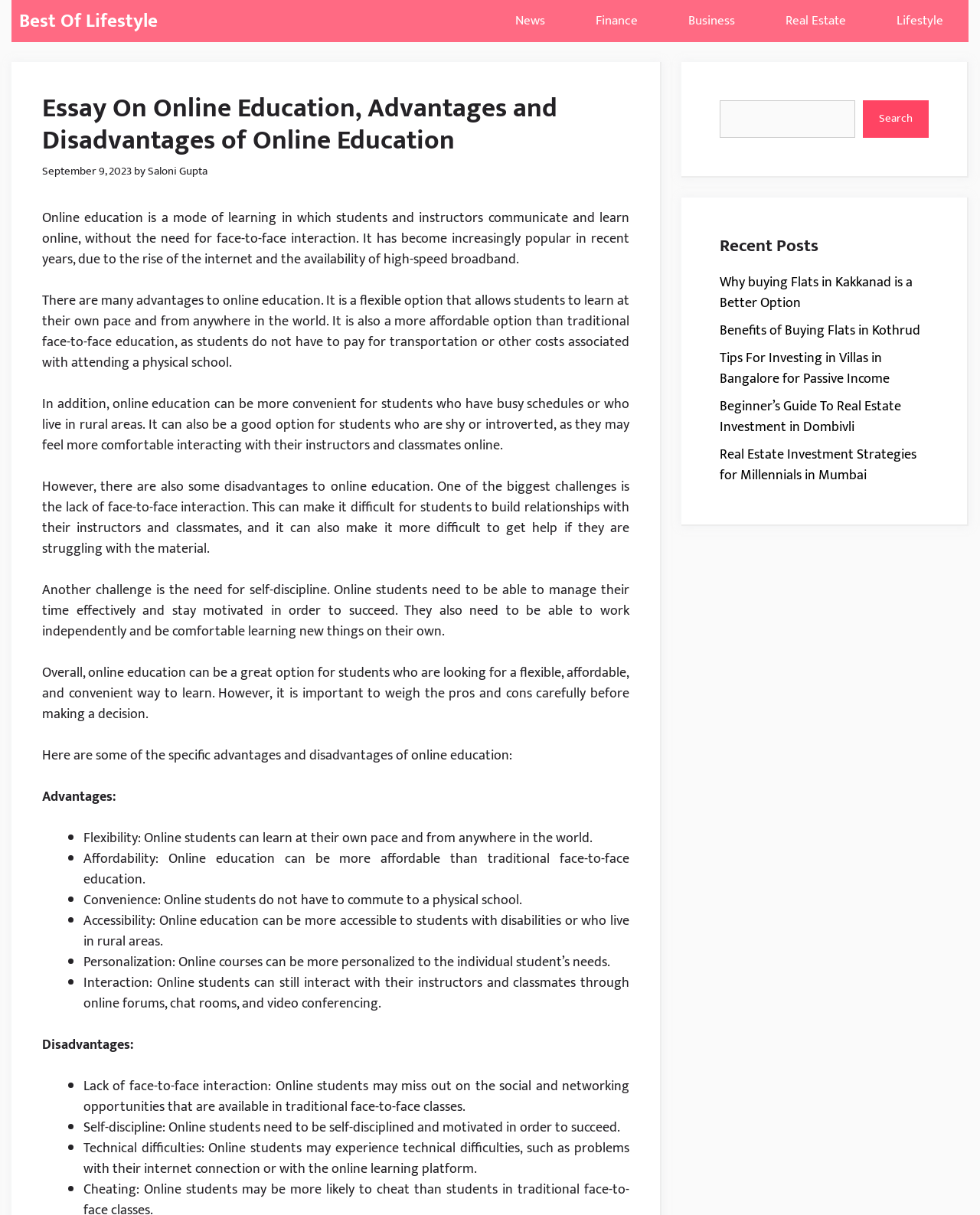Find the bounding box coordinates of the element to click in order to complete the given instruction: "Check the 'Recent Posts' section."

[0.734, 0.194, 0.948, 0.211]